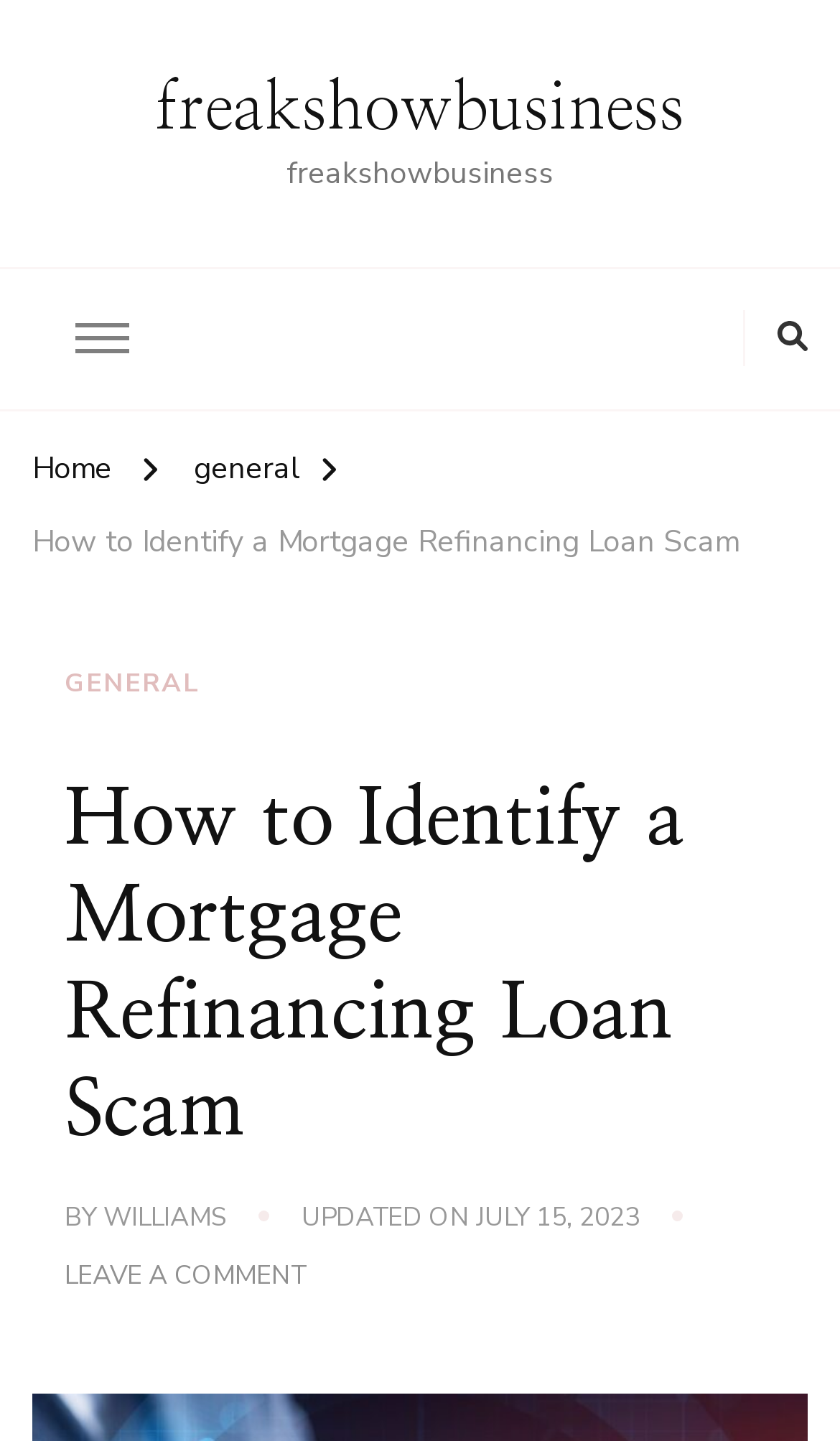Determine the bounding box coordinates for the element that should be clicked to follow this instruction: "Explore 'Popular Posts'". The coordinates should be given as four float numbers between 0 and 1, in the format [left, top, right, bottom].

None